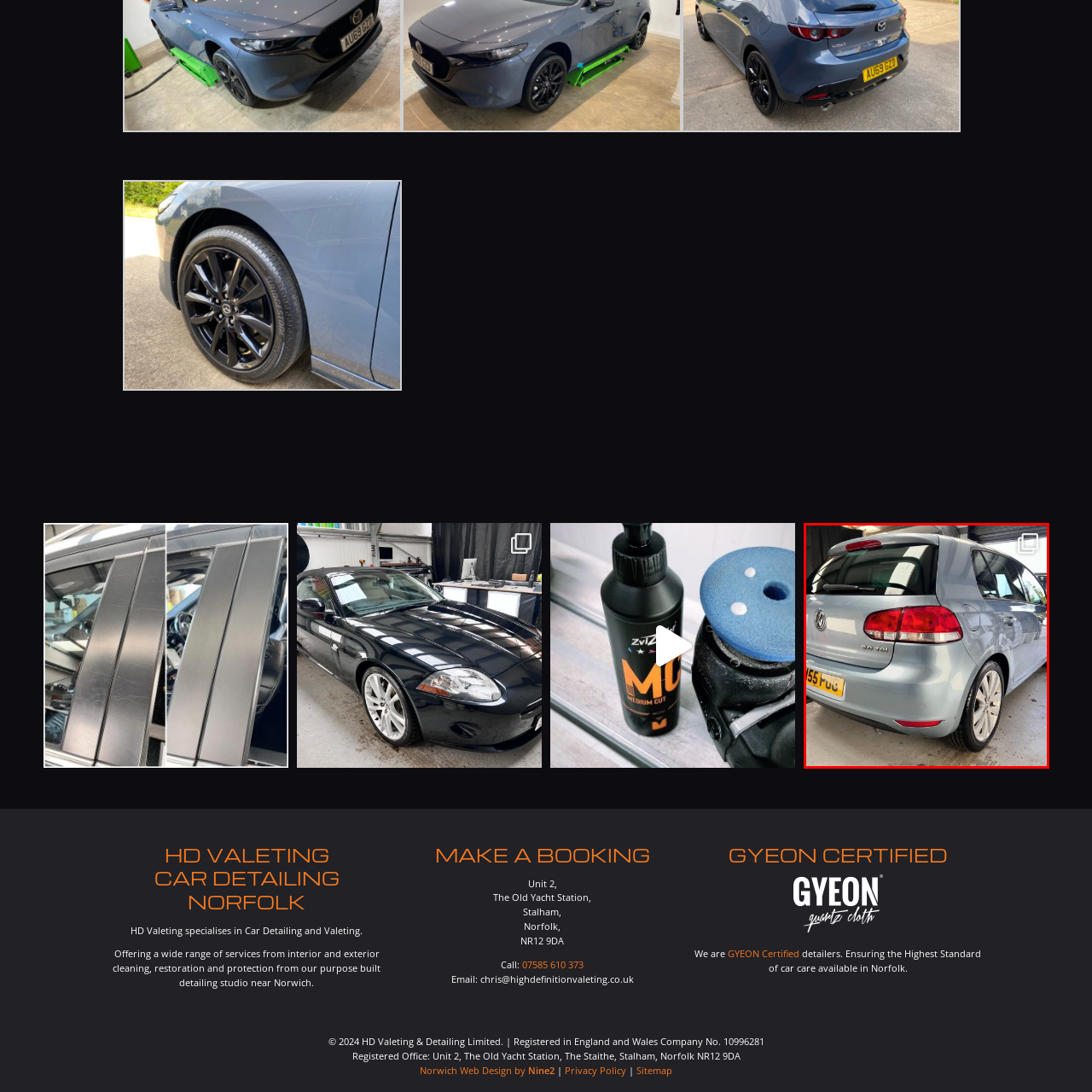Consider the image within the red frame and reply with a brief answer: Is the car in a outdoor setting?

No